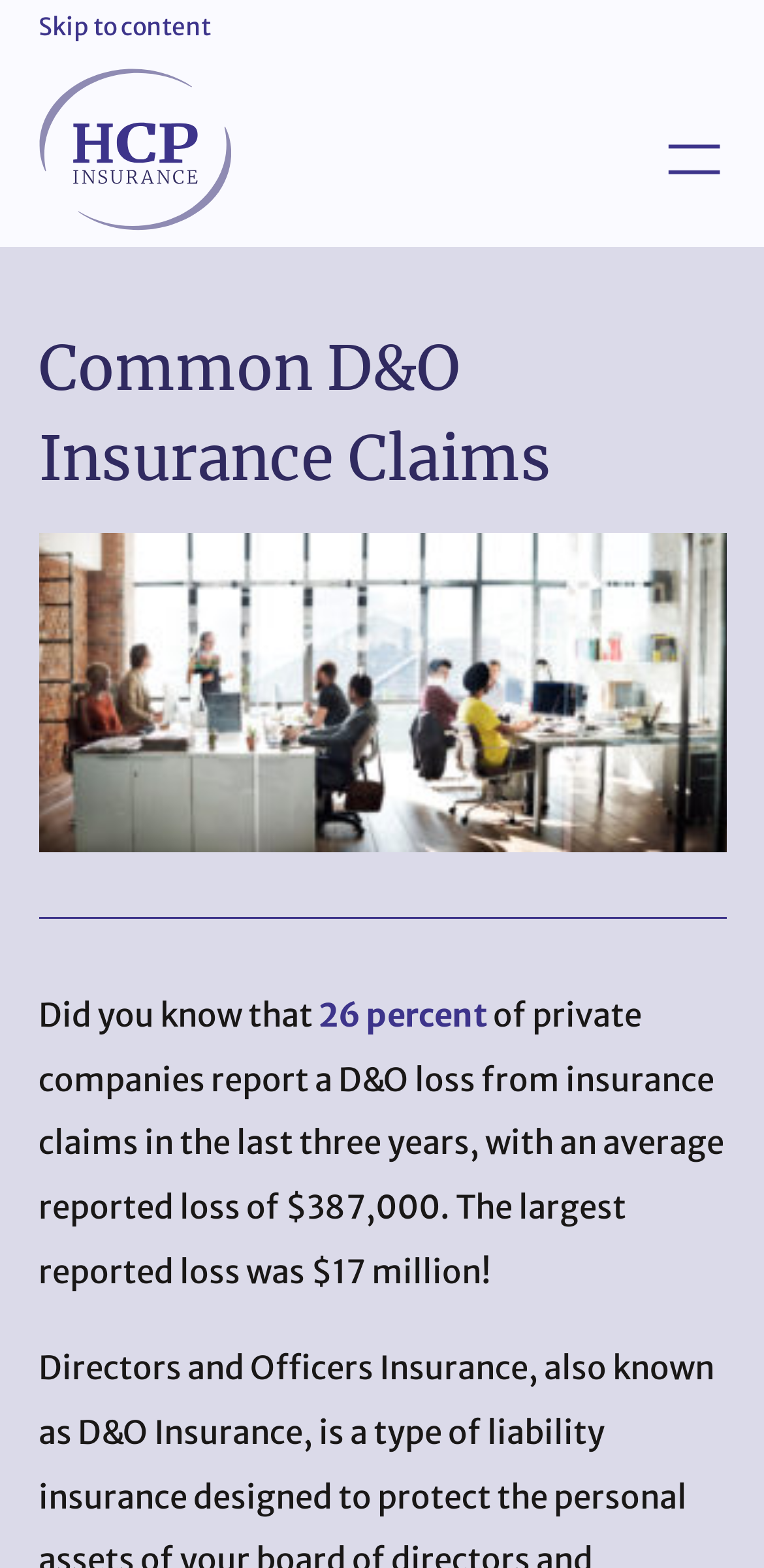What is the logo link at the top of the webpage?
Answer the question in a detailed and comprehensive manner.

The answer can be found by examining the elements at the top of the webpage. There is a link with an image, which is described as 'HCP Insurance Logo Link to Homepage'. This link is located at the top of the webpage, indicating that it is a logo link that leads to the homepage.